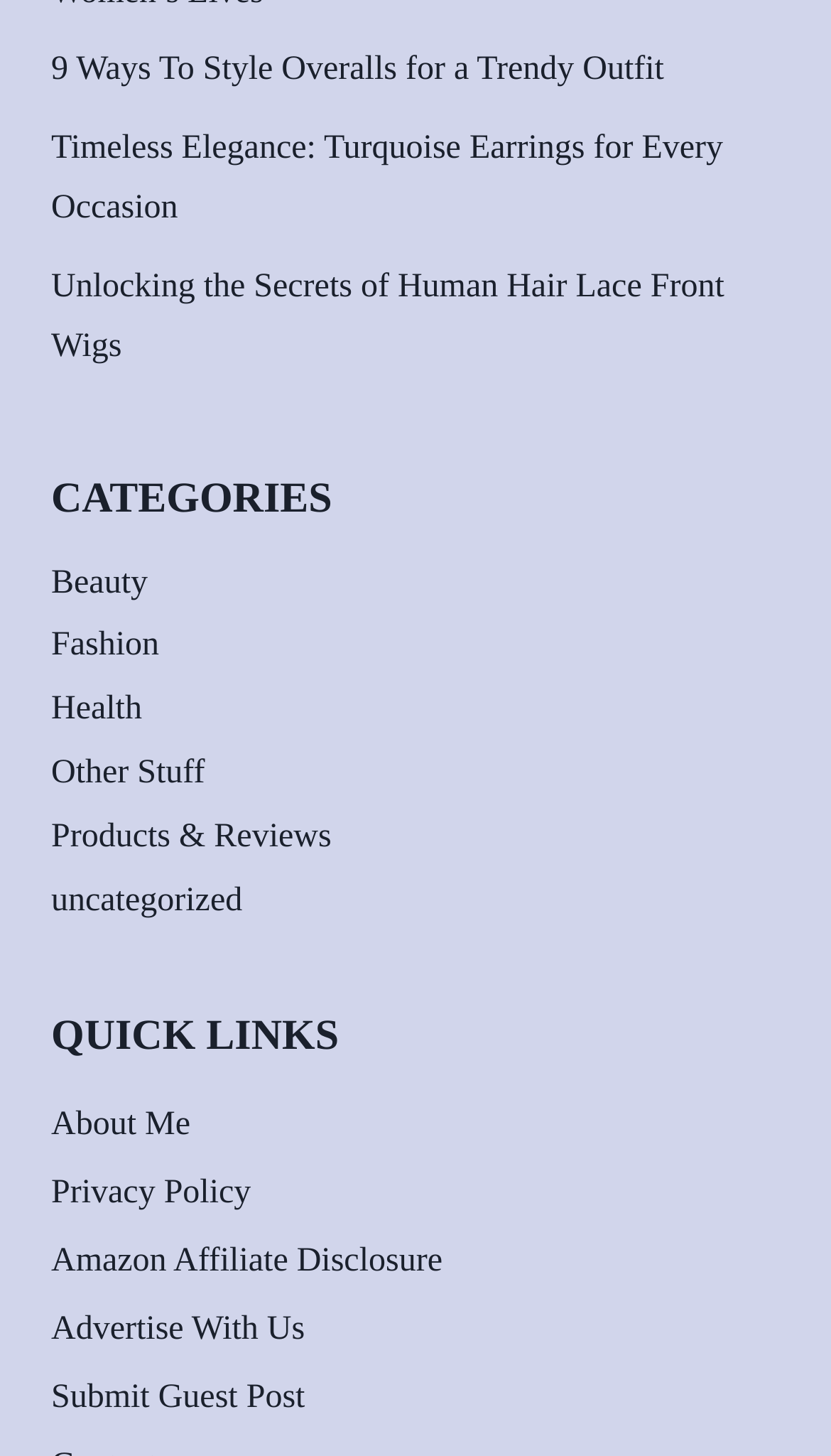Respond to the question below with a single word or phrase:
What type of content can be found on this website?

Articles and reviews